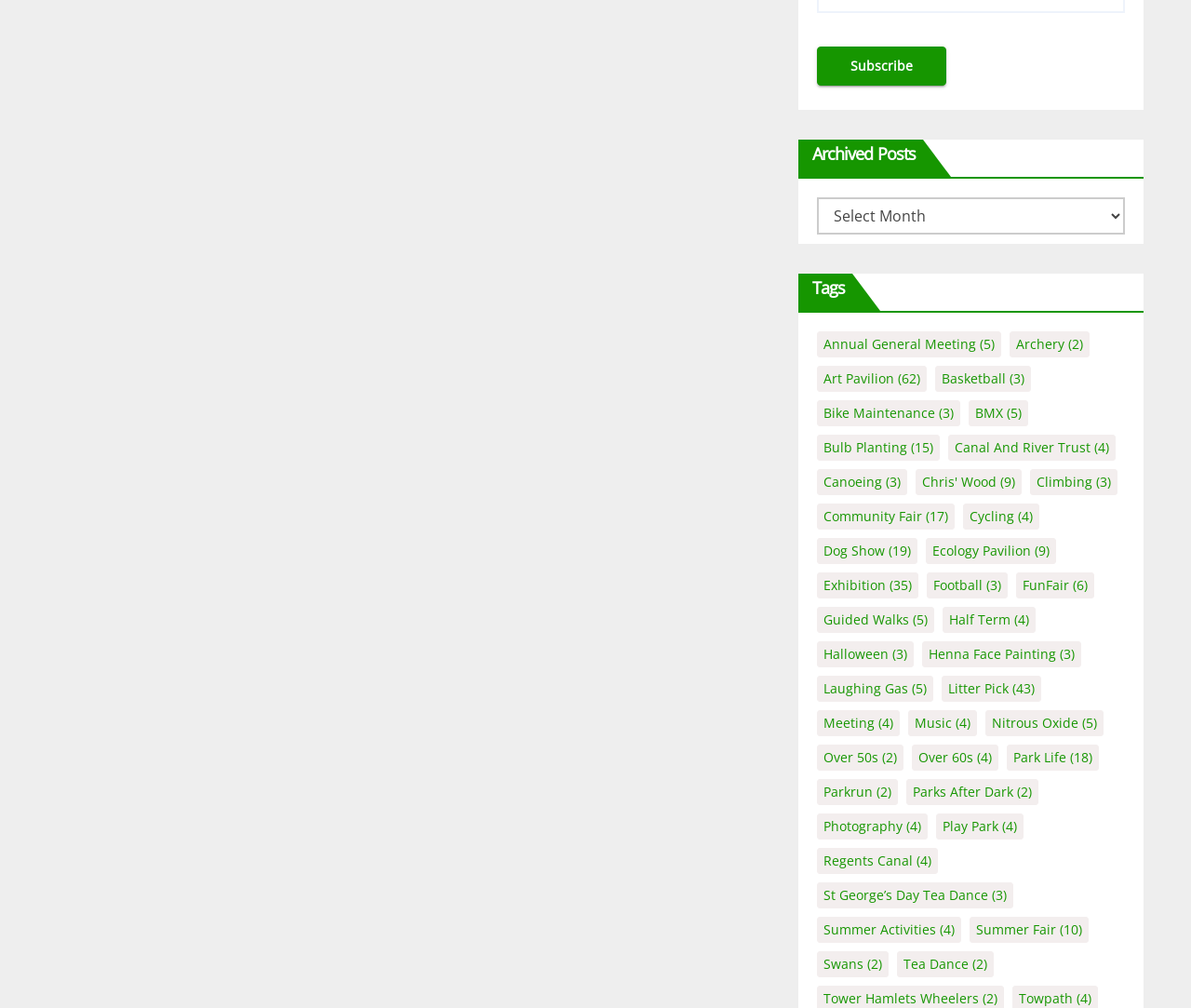Answer briefly with one word or phrase:
What is the position of the 'Subscribe' button?

Top-right